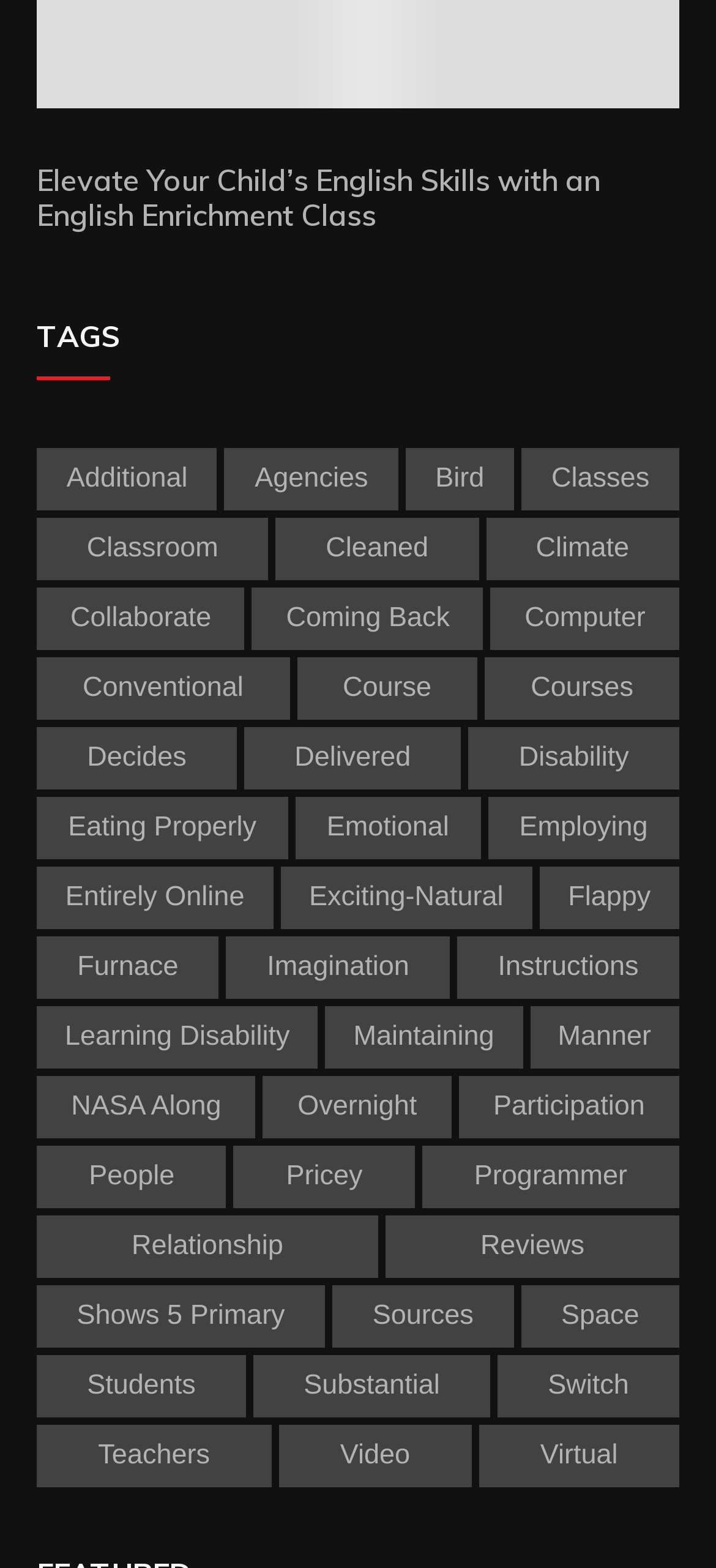Locate the bounding box coordinates of the clickable area to execute the instruction: "Explore the 'TAGS' section". Provide the coordinates as four float numbers between 0 and 1, represented as [left, top, right, bottom].

[0.051, 0.19, 0.169, 0.237]